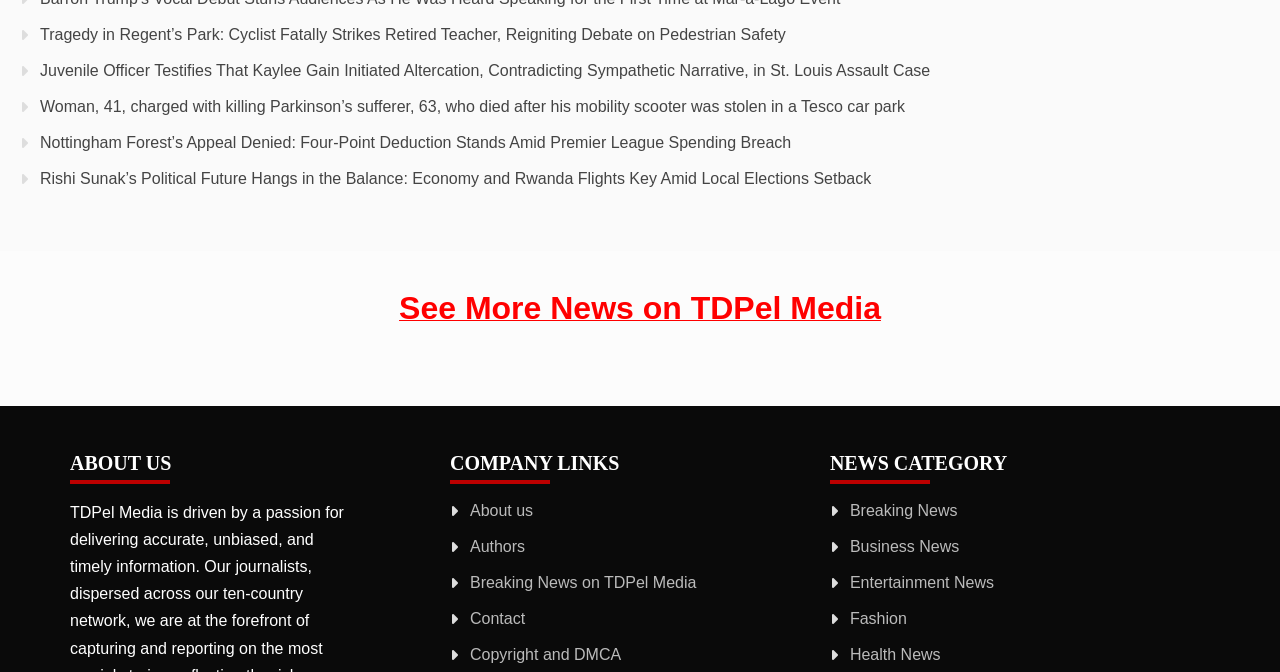Using the given element description, provide the bounding box coordinates (top-left x, top-left y, bottom-right x, bottom-right y) for the corresponding UI element in the screenshot: Breaking News on TDPel Media

[0.367, 0.854, 0.544, 0.879]